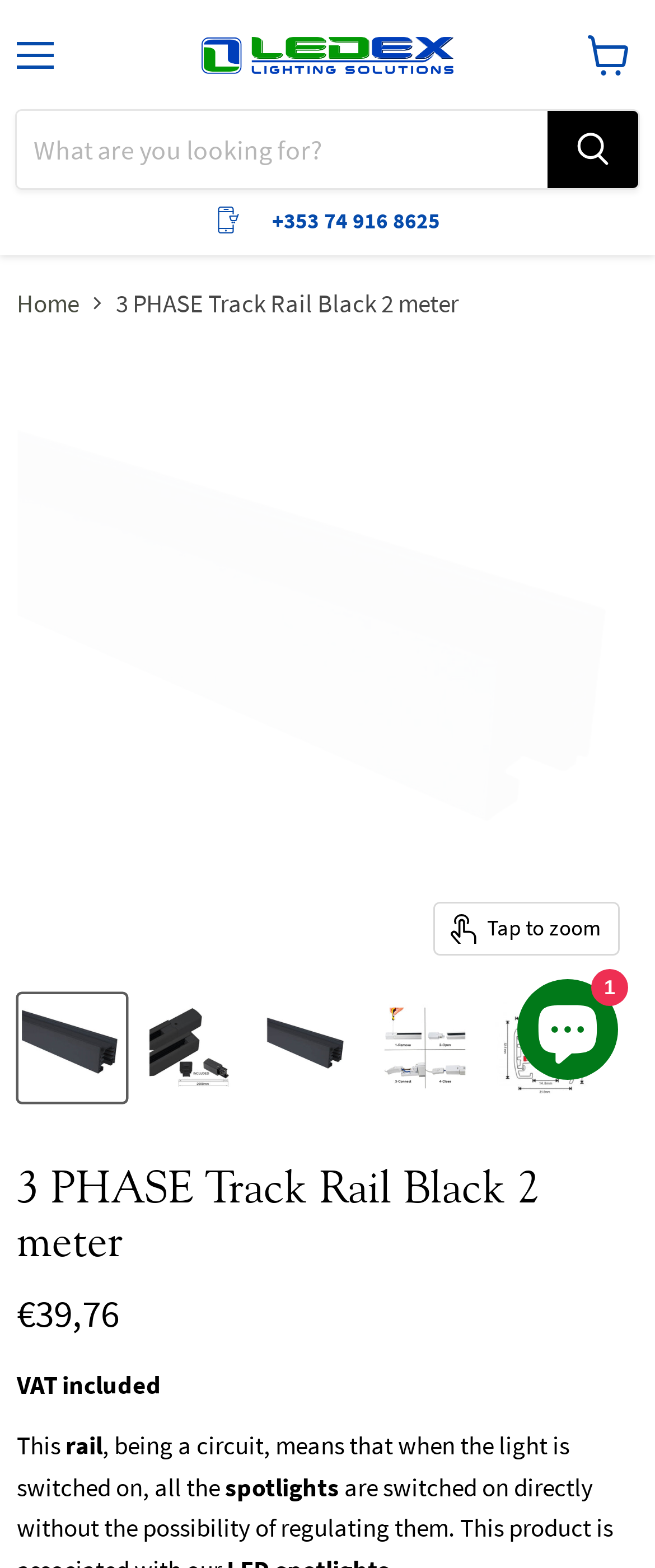Is the product price inclusive of VAT? Examine the screenshot and reply using just one word or a brief phrase.

Yes